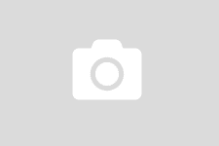Provide a short answer using a single word or phrase for the following question: 
What type of posts are users likely to find?

Related articles